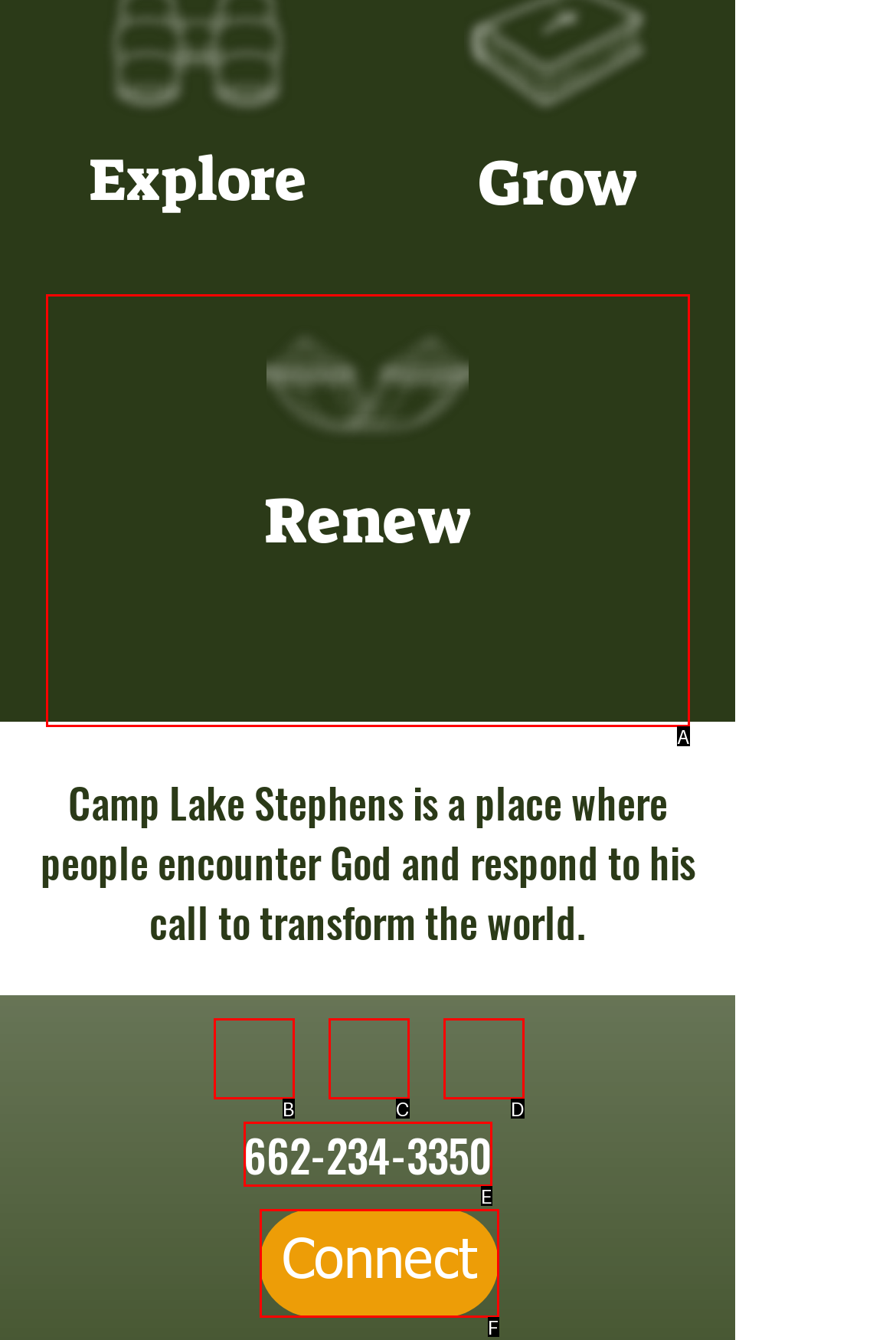Identify which HTML element aligns with the description: Renew
Answer using the letter of the correct choice from the options available.

A